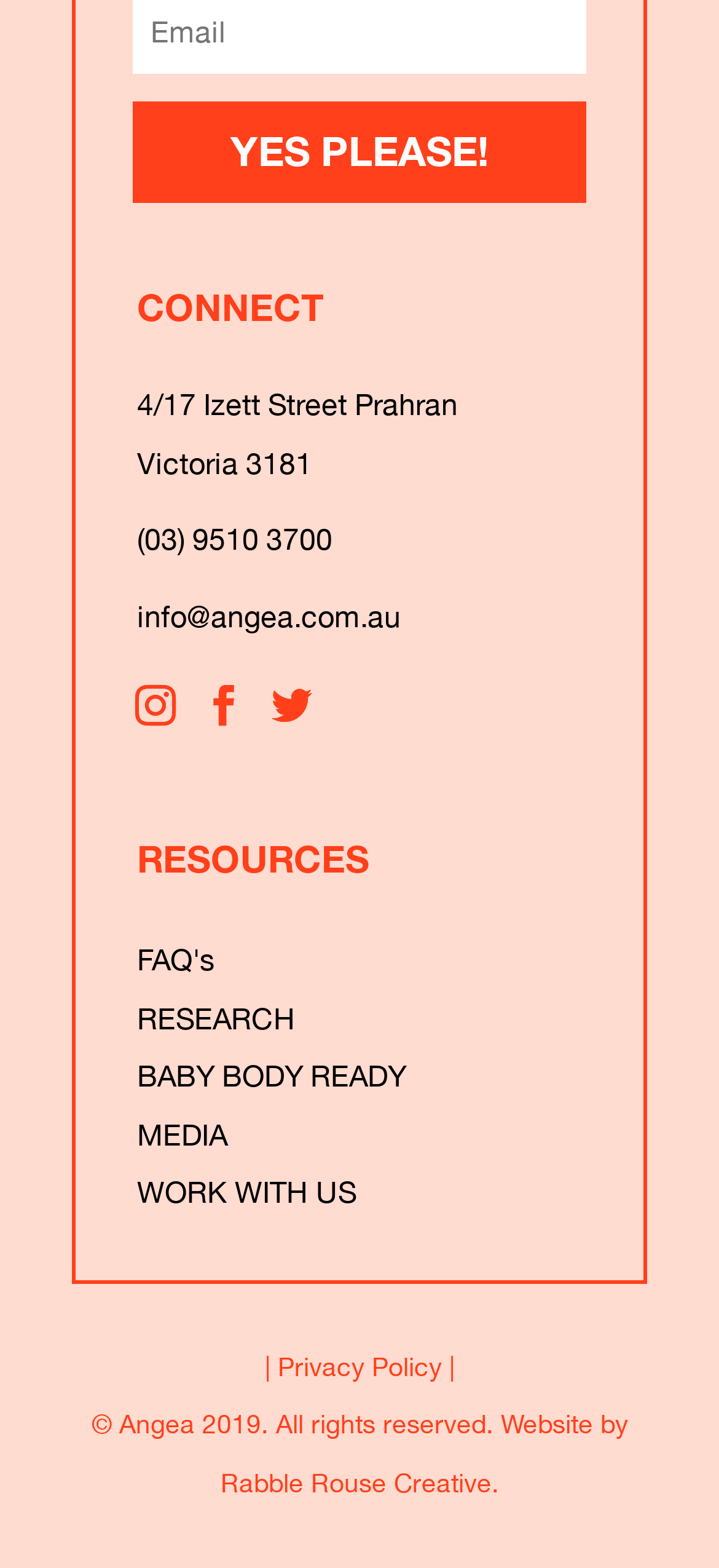What is the phone number of Angea?
Based on the image, please offer an in-depth response to the question.

I found the phone number by looking at the links under the 'CONNECT' heading, which provides the phone number.